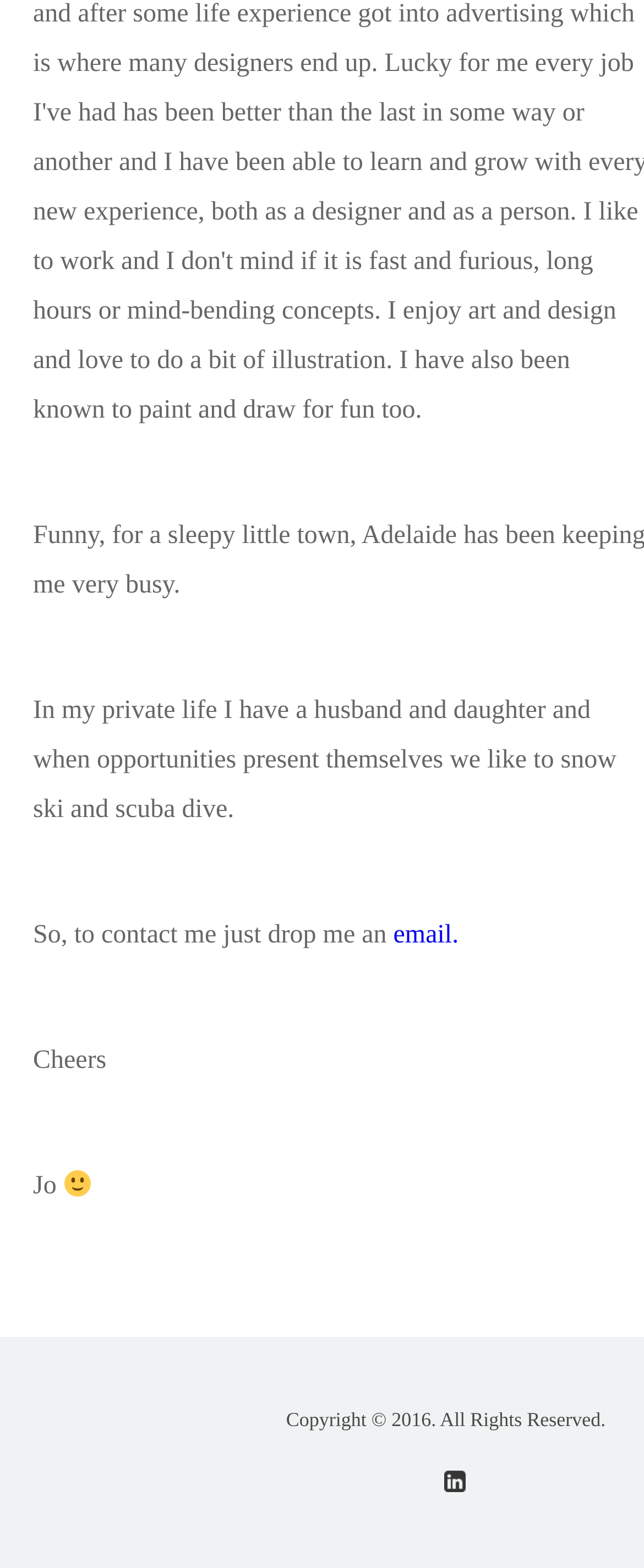What is the copyright year?
Answer the question in as much detail as possible.

The copyright information at the bottom of the page states 'Copyright © 2016. All Rights Reserved', which indicates that the copyright year is 2016.